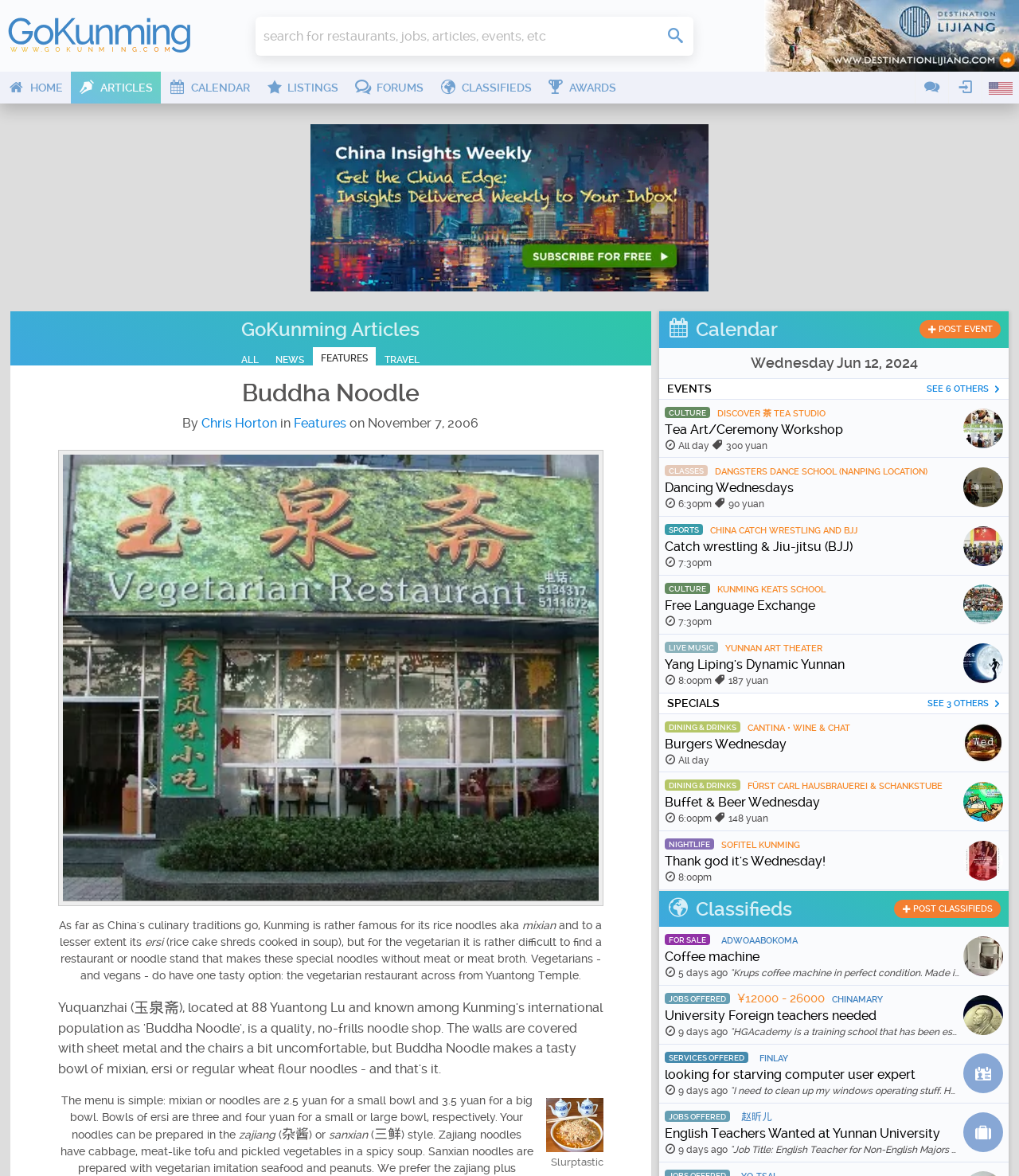How many events are listed on the webpage?
Refer to the image and provide a concise answer in one word or phrase.

3